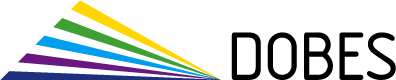What font style is used for the letters 'DOBES'?
Please provide a comprehensive answer based on the visual information in the image.

The caption describes the font used for the letters 'DOBES' as bold and modern, making it clear and accessible.